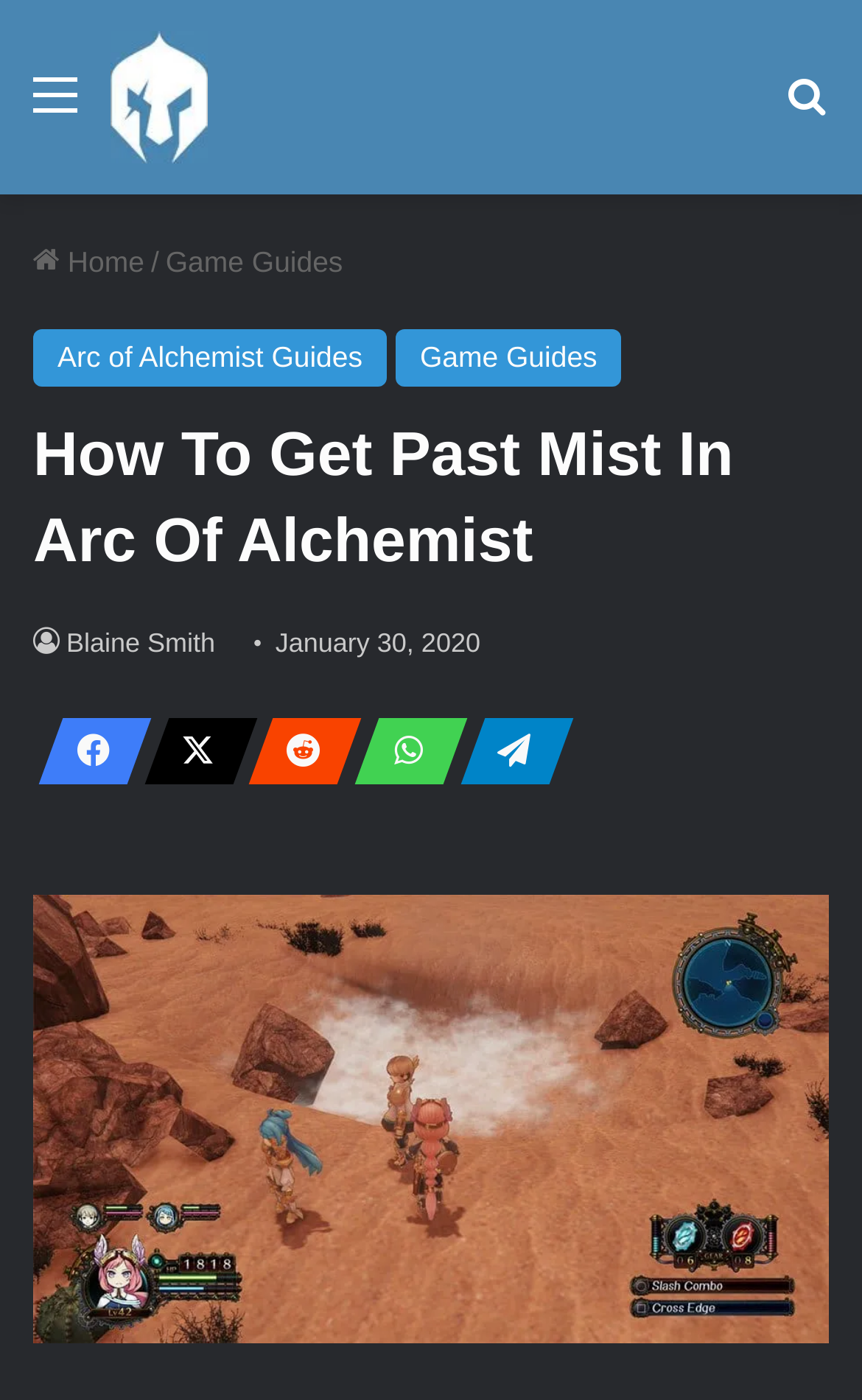How many social media links are there?
Please give a well-detailed answer to the question.

There are five social media links at the bottom of the article, represented by icons, including Facebook, Twitter, and others.